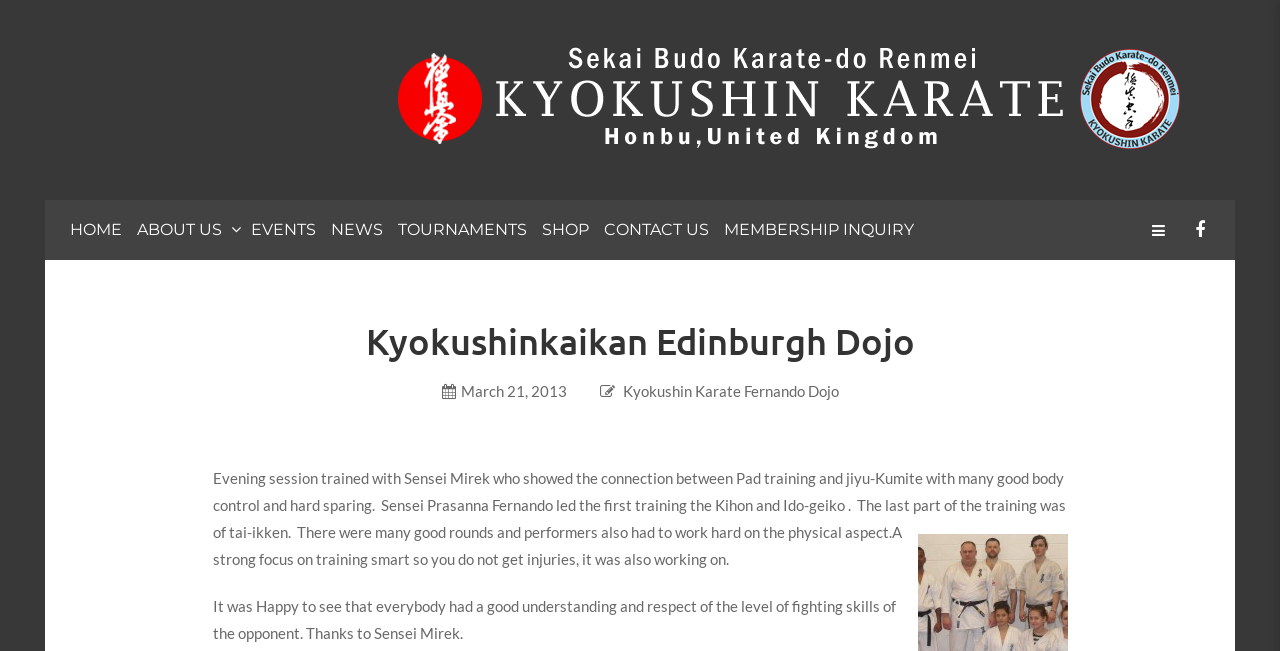Deliver a detailed narrative of the webpage's visual and textual elements.

The webpage is about Kyokushinkaikan Edinburgh Dojo, a karate organization. At the top, there is a navigation menu with 8 links: HOME, ABOUT US, EVENTS, NEWS, TOURNAMENTS, SHOP, CONTACT US, and MEMBERSHIP INQUIRY. These links are aligned horizontally and take up about half of the screen width. 

Below the navigation menu, there is a heading that reads "Kyokushinkaikan Edinburgh Dojo". 

On the left side of the page, there is a section that appears to be a news article or blog post. The article is dated March 21, 2013, and describes a karate training session led by Sensei Mirek and Sensei Prasanna Fernando. The article details the focus of the training, including pad training, jiyu-Kumite, body control, and physical conditioning. There are three paragraphs of text in this section.

On the top right corner, there are two social media links, represented by icons.